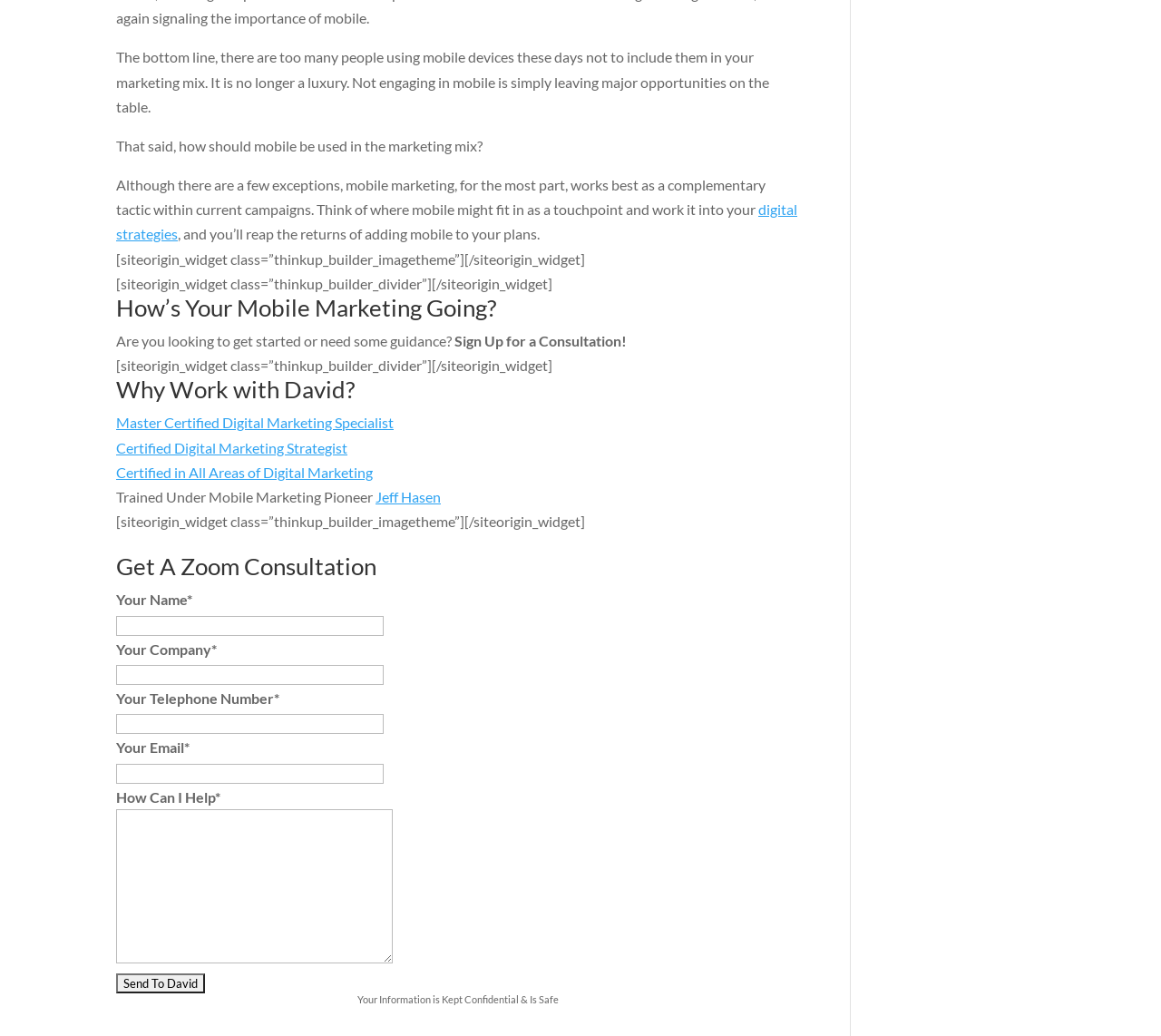Using the provided element description: "digital strategies", identify the bounding box coordinates. The coordinates should be four floats between 0 and 1 in the order [left, top, right, bottom].

[0.1, 0.194, 0.687, 0.234]